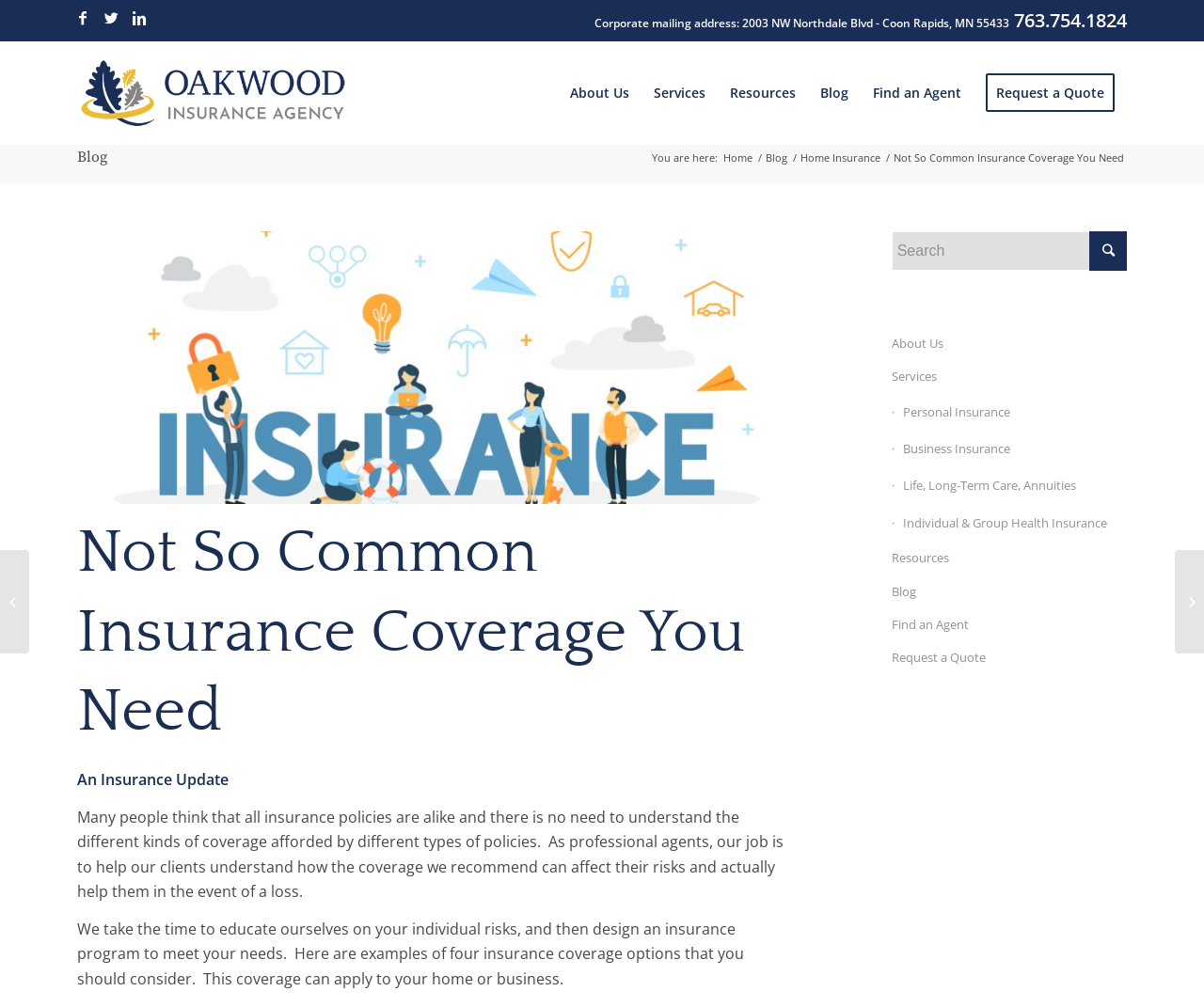Locate the heading on the webpage and return its text.

Not So Common Insurance Coverage You Need